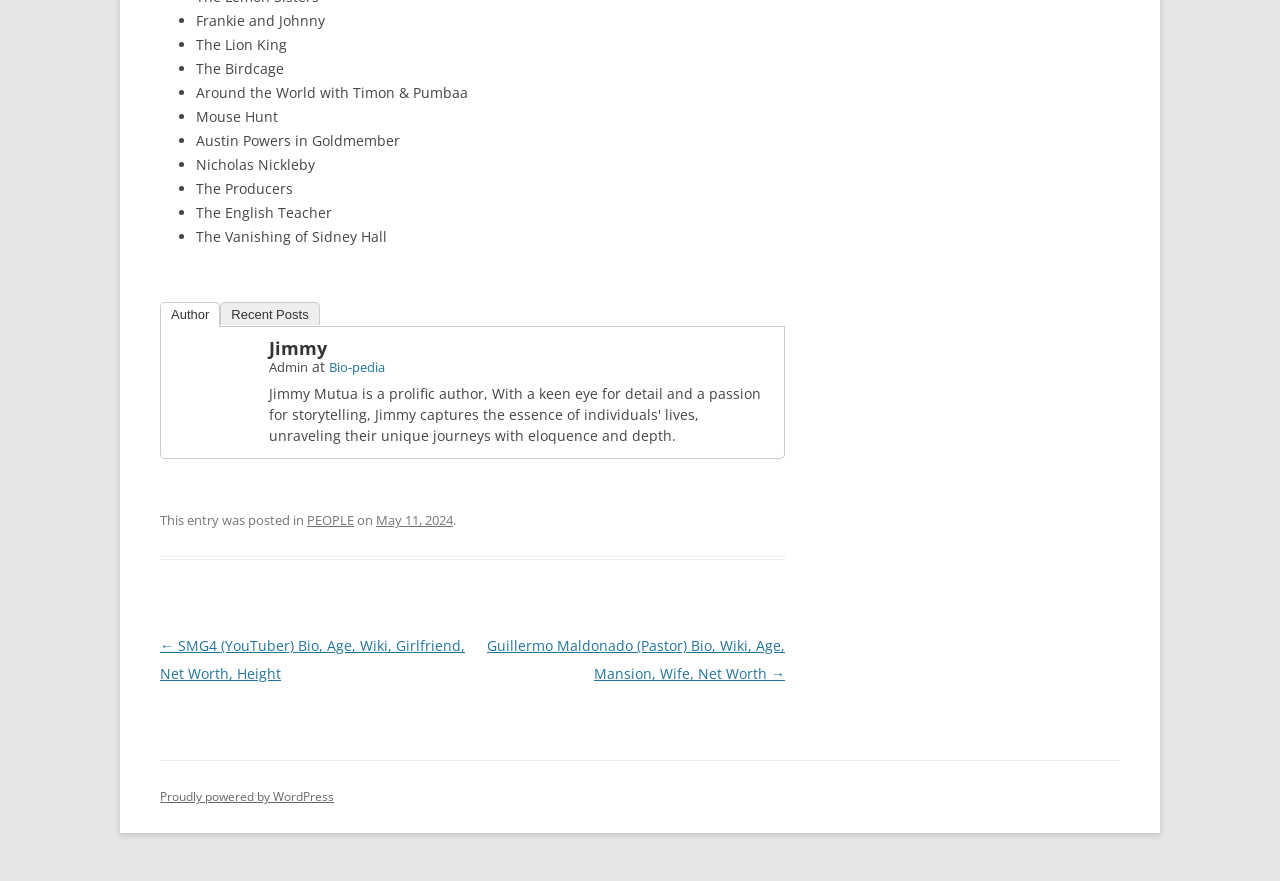What is the date of the post?
Examine the screenshot and reply with a single word or phrase.

May 11, 2024